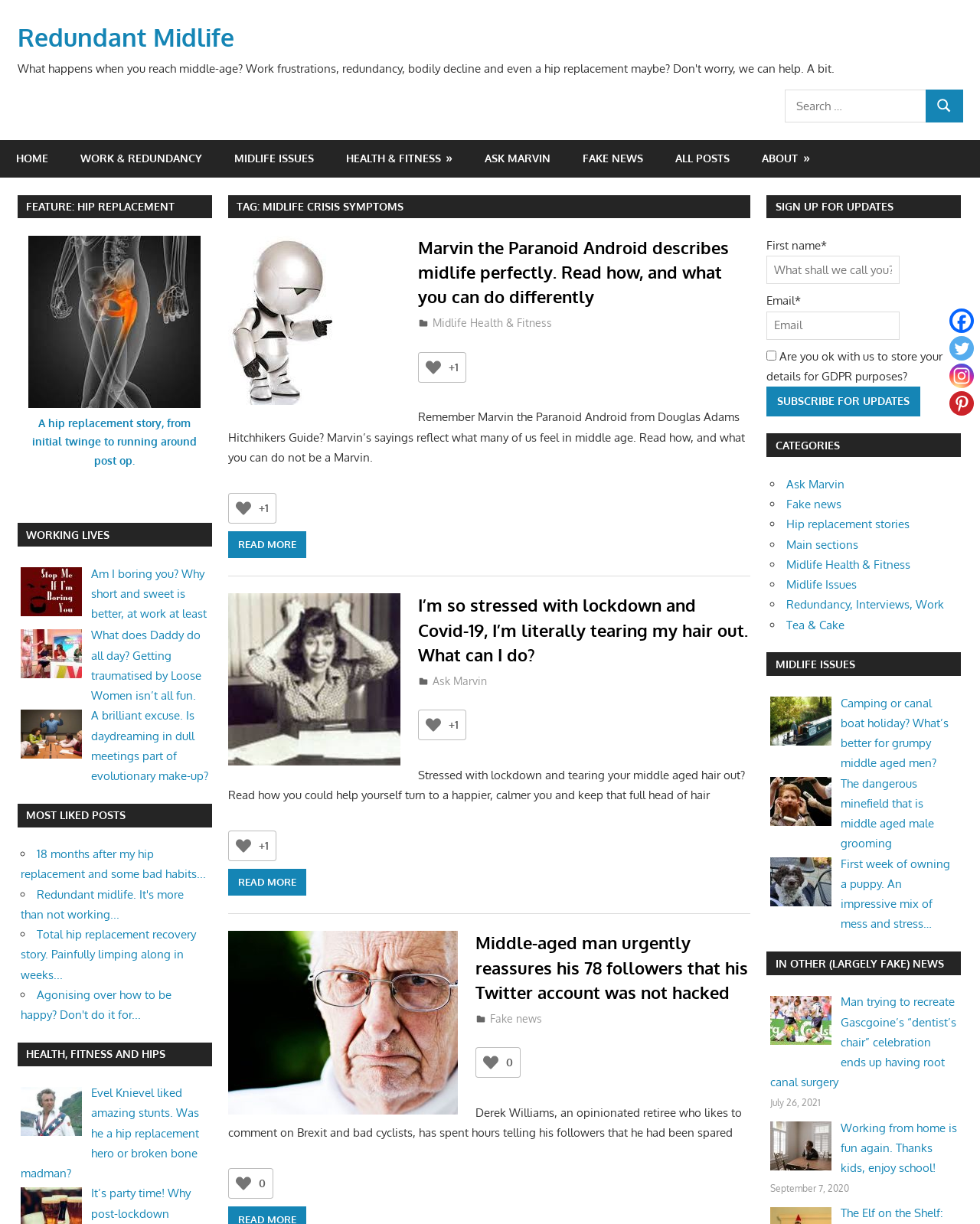Generate a comprehensive description of the webpage.

The webpage is about midlife crisis symptoms, with a focus on health, fitness, and personal stories. At the top, there is a search bar and a navigation menu with links to various sections, including "Home", "Work & Redundancy", "Midlife Issues", and "Ask Marvin". 

Below the navigation menu, there is a header section with a title "TAG: MIDLIFE CRISIS SYMPTOMS". 

The main content of the webpage is divided into several articles, each with a heading, image, and text. The first article features an image of Marvin the Paranoid Android and discusses how his sayings reflect what many people feel in middle age. The second article has an image of a person pulling their hair out in lockdown and talks about stress and Covid-19. The third article features an image of a middle-aged man and discusses Twitter account hacking.

There are also several sections with headings, including "FEATURE: HIP REPLACEMENT", "WORKING LIVES", and "MOST LIKED POSTS". These sections contain images and links to related articles. The "FEATURE: HIP REPLACEMENT" section has an image and a link to a story about hip replacement, while the "WORKING LIVES" section has three images and links to articles about work-related topics. The "MOST LIKED POSTS" section lists four popular articles with links to each one.

Throughout the webpage, there are also buttons and links to "Like" and "Read More" articles, as well as timestamps and author names.